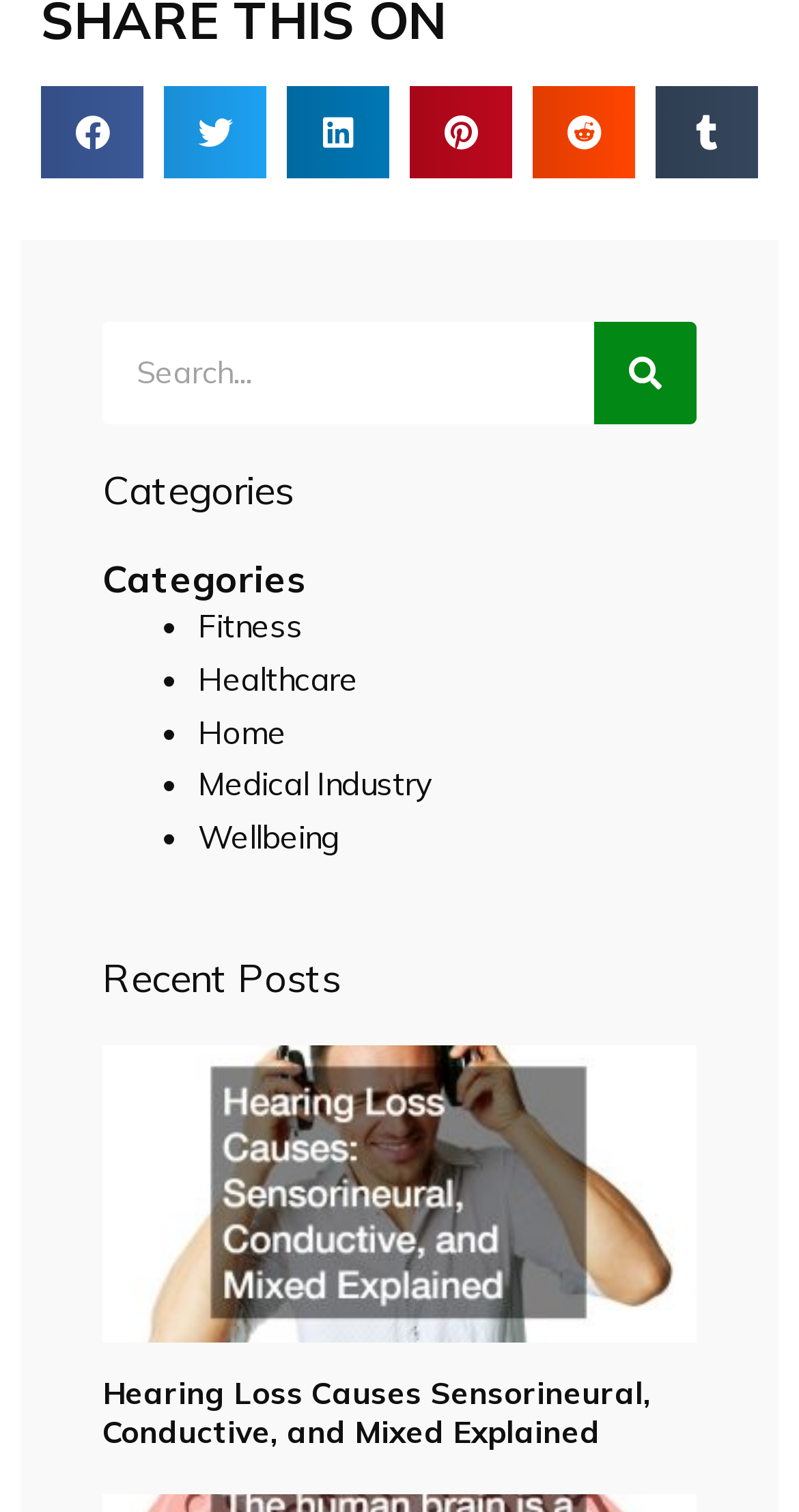Can you find the bounding box coordinates for the element to click on to achieve the instruction: "View recent post"?

[0.128, 0.691, 0.872, 0.887]